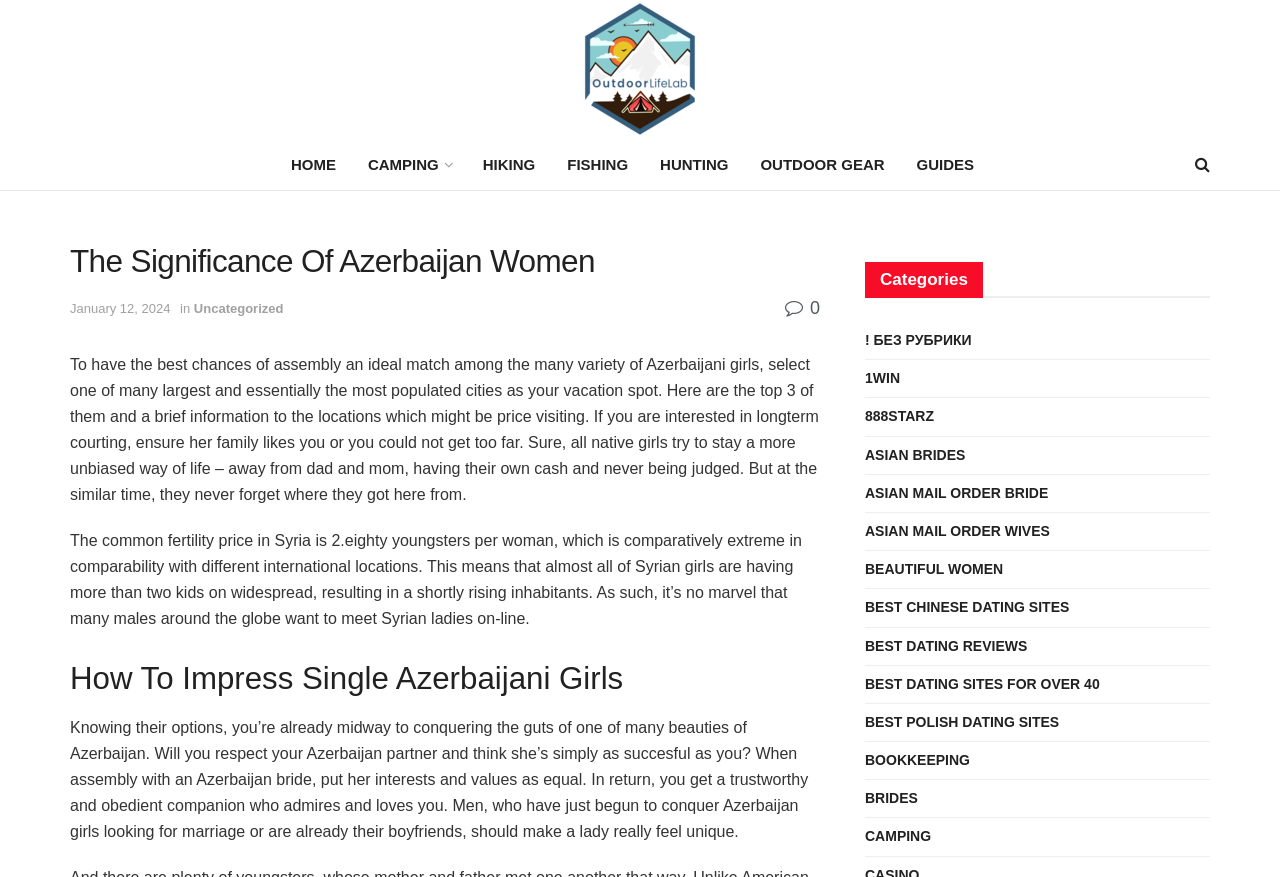Using the description "Early History", locate and provide the bounding box of the UI element.

None